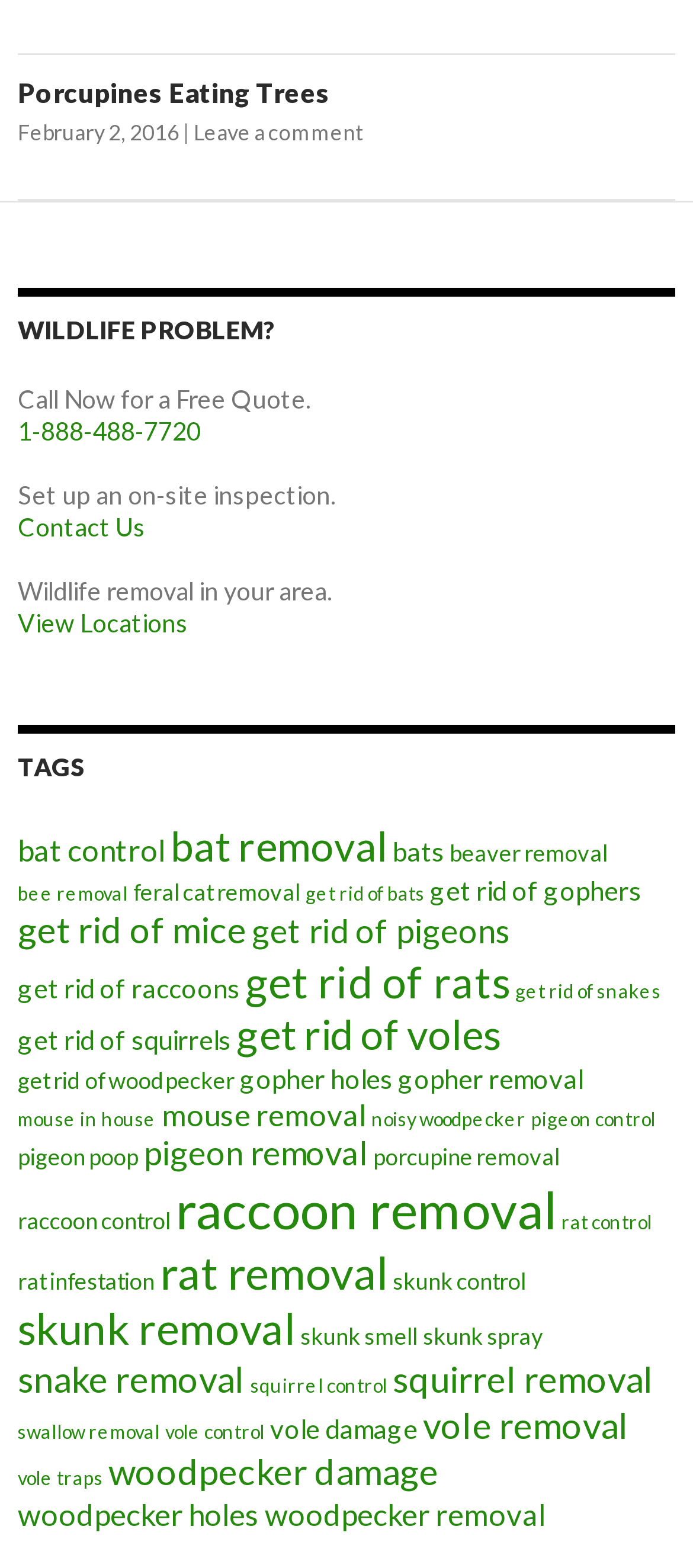Locate the bounding box coordinates of the segment that needs to be clicked to meet this instruction: "Contact us for wildlife problem".

[0.026, 0.326, 0.21, 0.346]